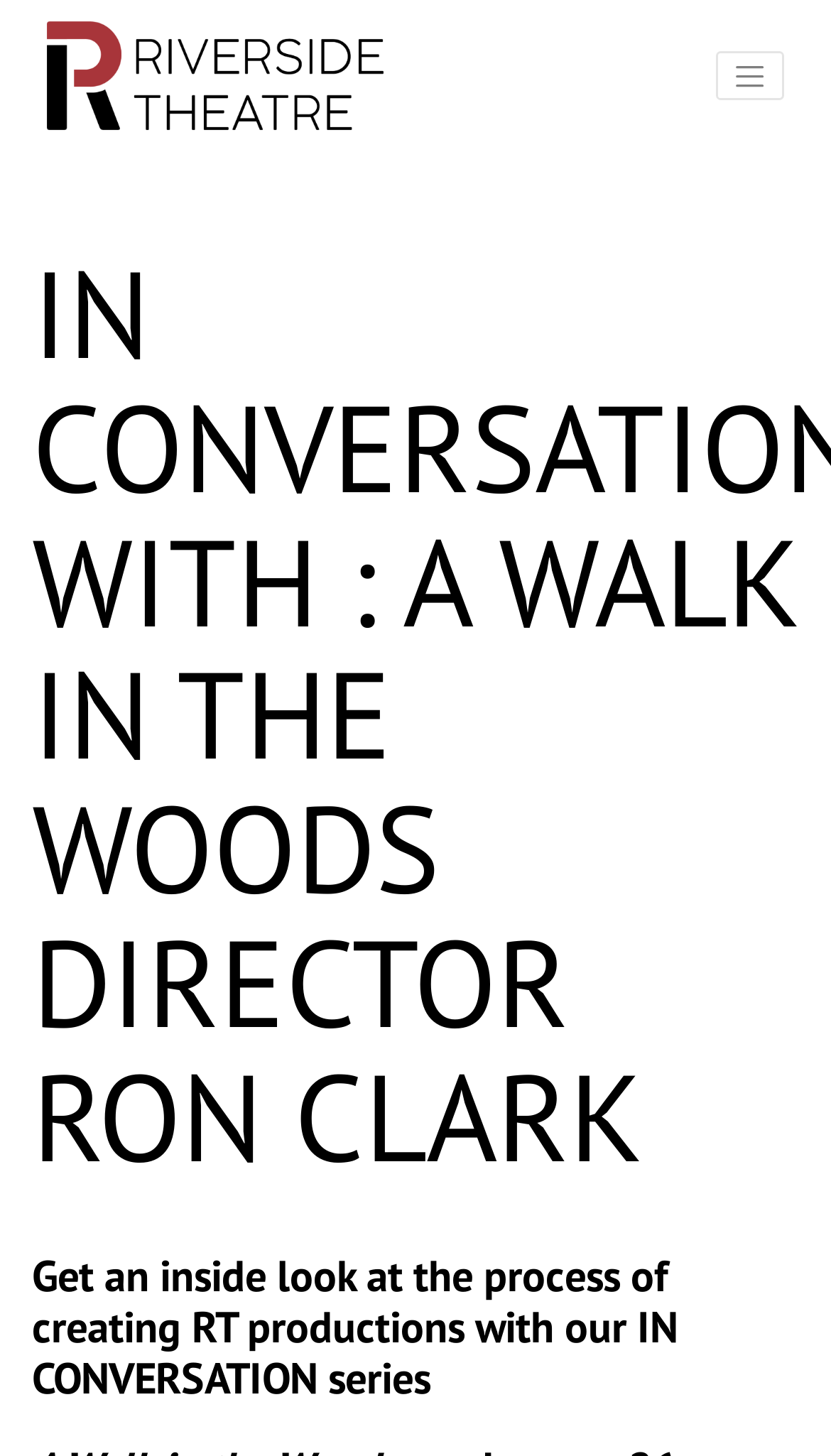Provide a short answer to the following question with just one word or phrase: What is the name of the theatre?

Riverside Theatre